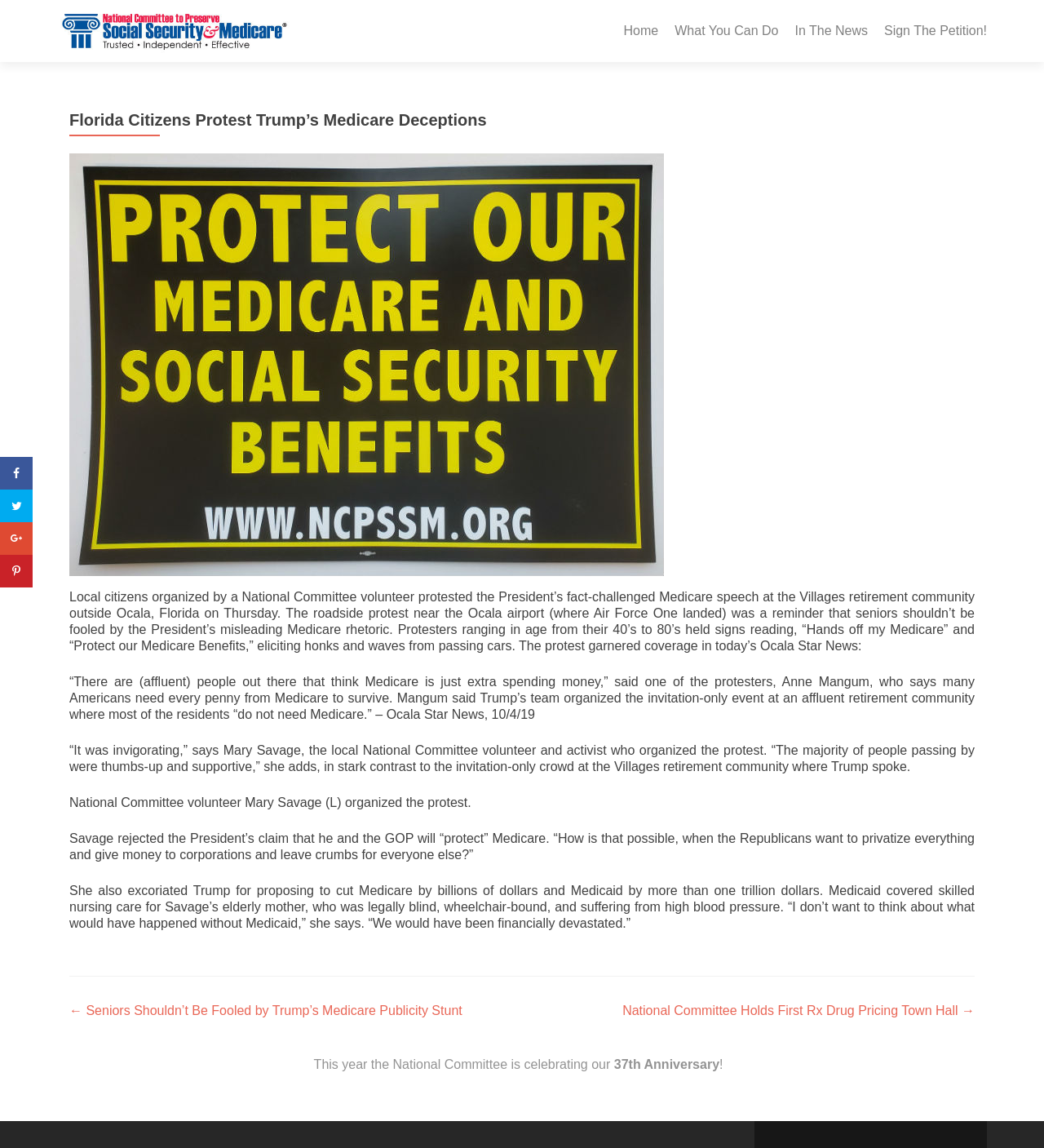Analyze the image and deliver a detailed answer to the question: What is the name of the newspaper that covered the protest?

The answer can be found in the article section of the webpage, where it is mentioned that 'The protest garnered coverage in today’s Ocala Star News...'.